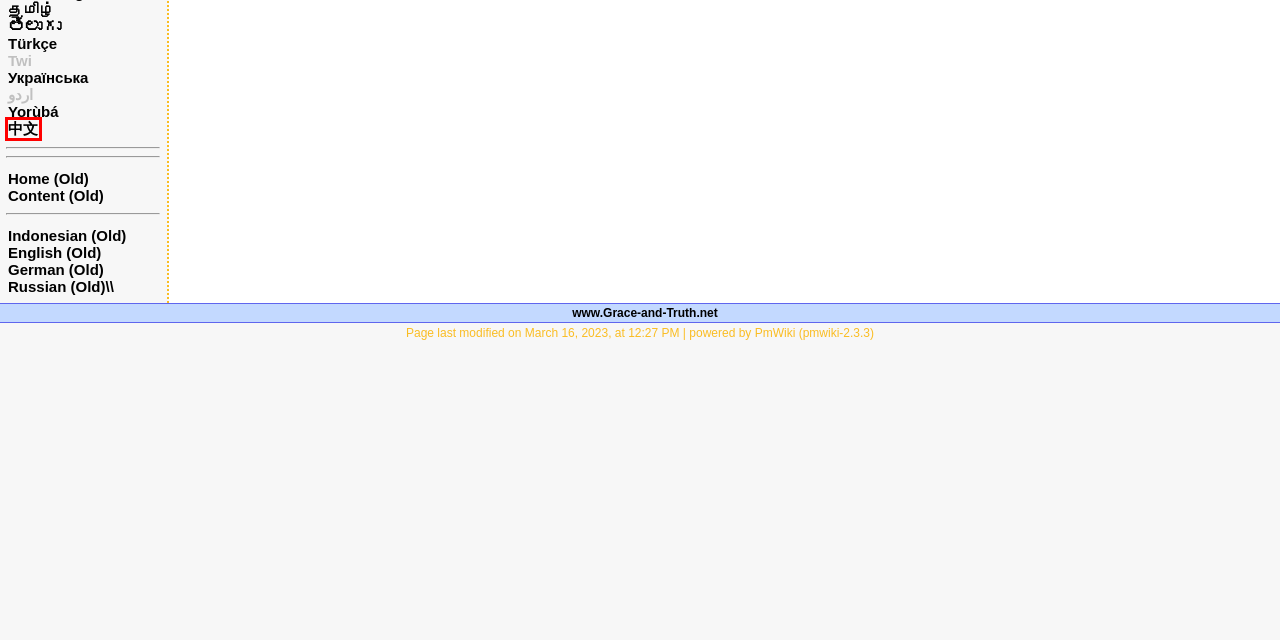With the provided webpage screenshot containing a red bounding box around a UI element, determine which description best matches the new webpage that appears after clicking the selected element. The choices are:
A. PmWiki | PmWiki / PmWiki
B. Chinese 中文 Pages | Grace and Truth
C. German Pages | Grace and Truth
D. Yoruba Yorùbá Pages | Grace and Truth
E. Urdu اردو Pages | Grace and Truth
F. Telugu తెలుగు Pages | Grace and Truth
G. Indonesian Pages | Grace and Truth
H. Русские страницы | Grace and Truth

B